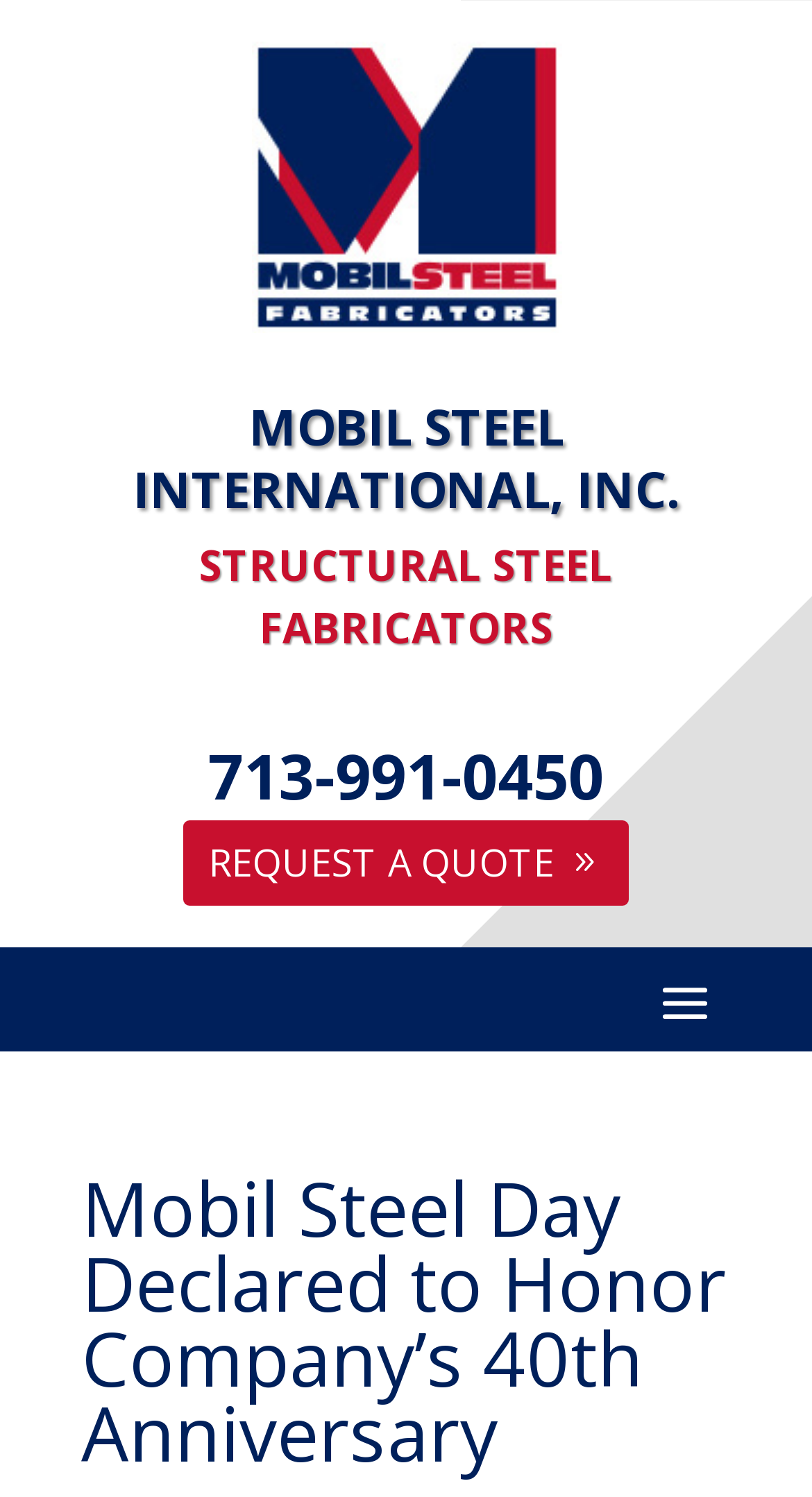Please reply to the following question using a single word or phrase: 
What is the phone number?

713-991-0450